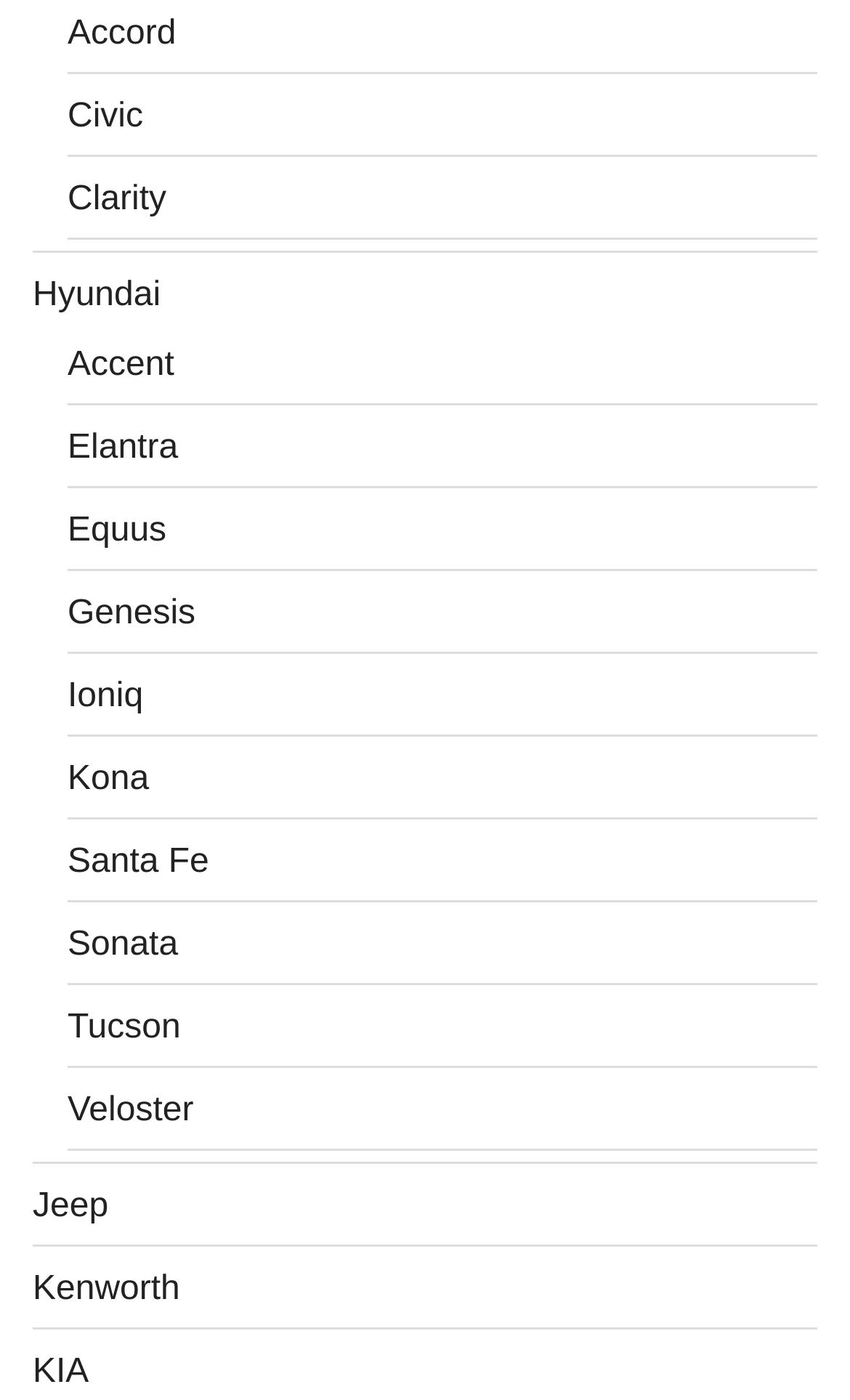Answer the question briefly using a single word or phrase: 
How many car brands are listed?

14